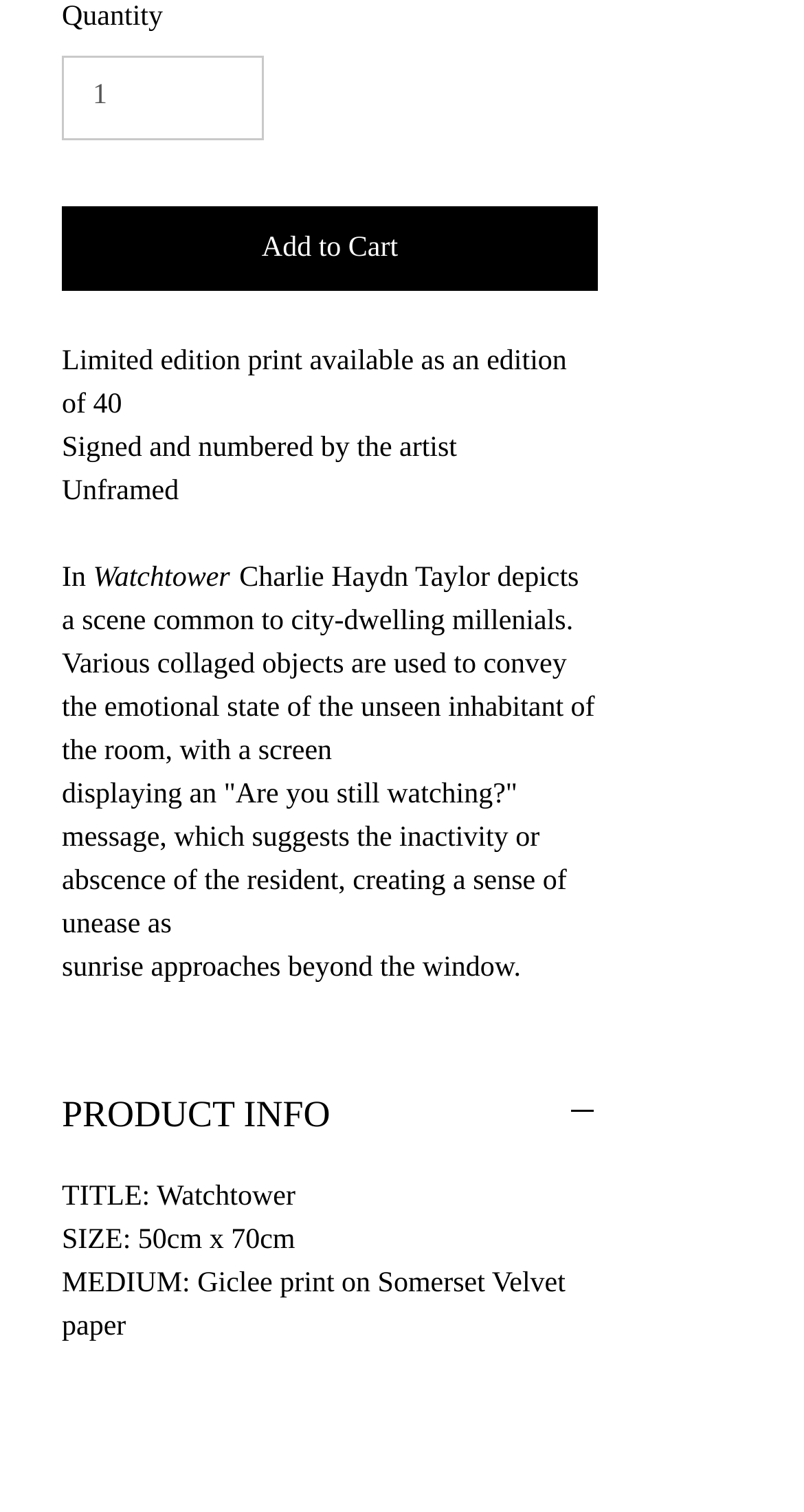What is the maximum quantity of the product that can be added to cart?
Respond to the question with a well-detailed and thorough answer.

The spinbutton element with the label 'Quantity' has a valuemax attribute set to 40, indicating that the maximum quantity of the product that can be added to cart is 40.